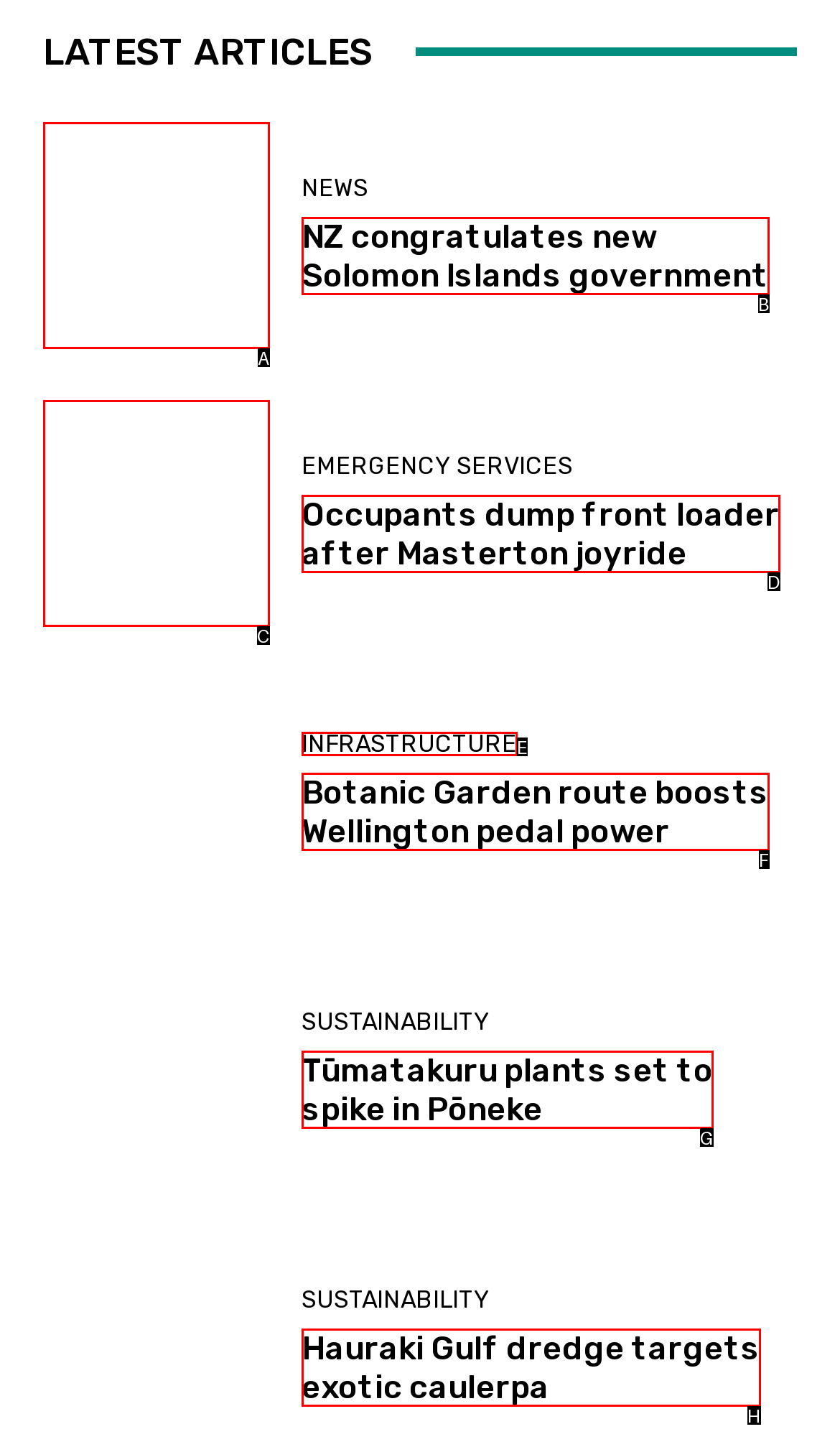Choose the UI element that best aligns with the description: Infrastructure
Respond with the letter of the chosen option directly.

E